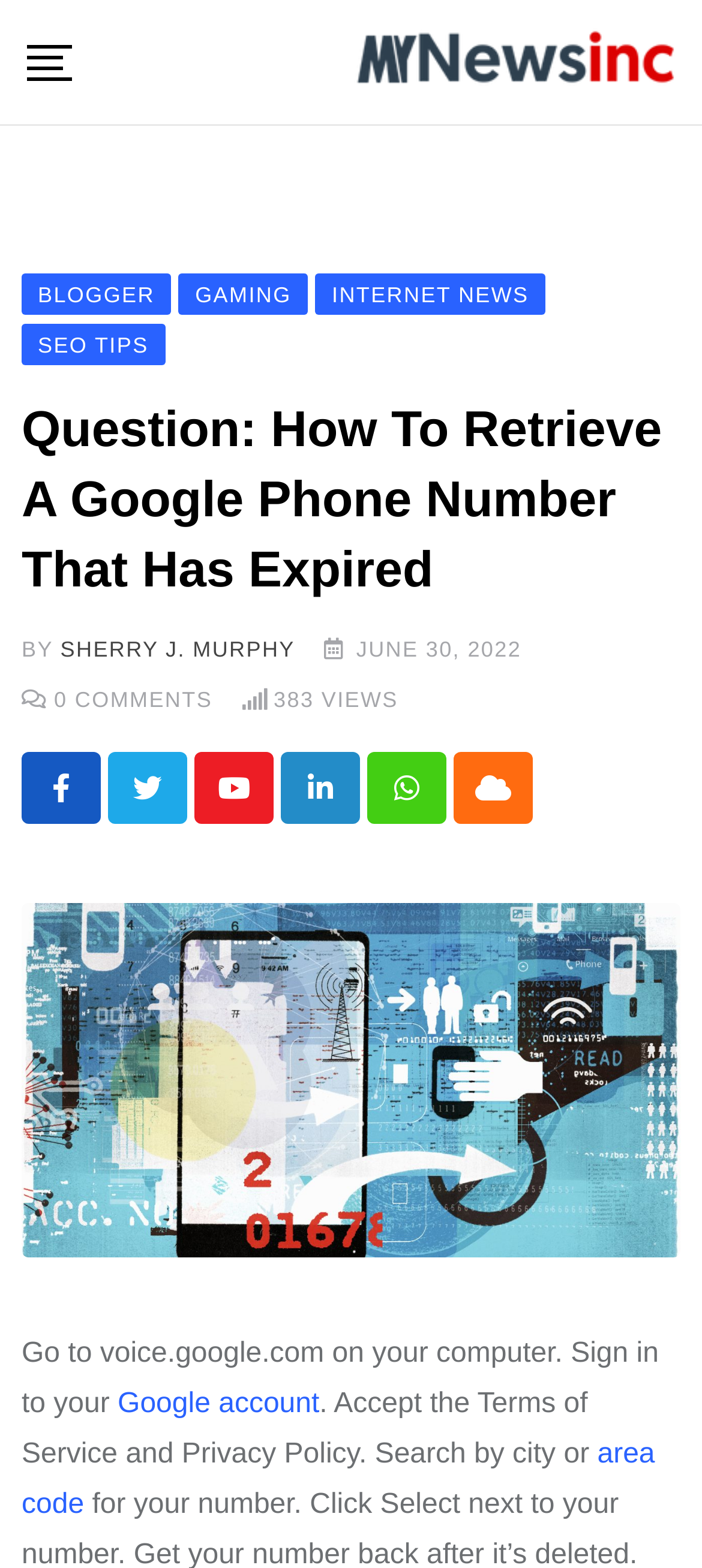Can you extract the headline from the webpage for me?

Question: How To Retrieve A Google Phone Number That Has Expired